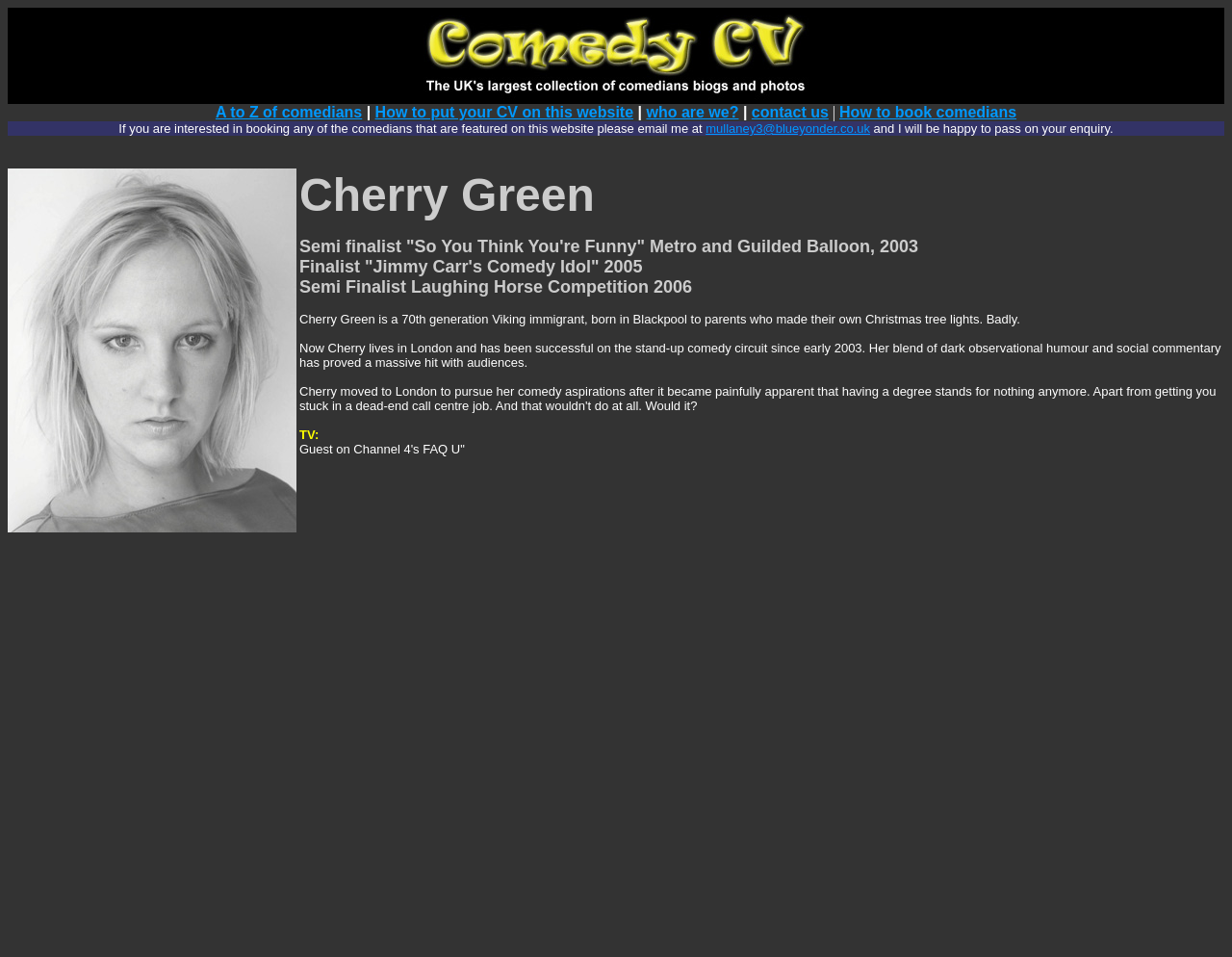What is the name of the comedian featured on this page?
Give a detailed response to the question by analyzing the screenshot.

The webpage displays a biography and photograph of a comedian named Cherry Green, with details about her background, comedy style, and TV appearances.